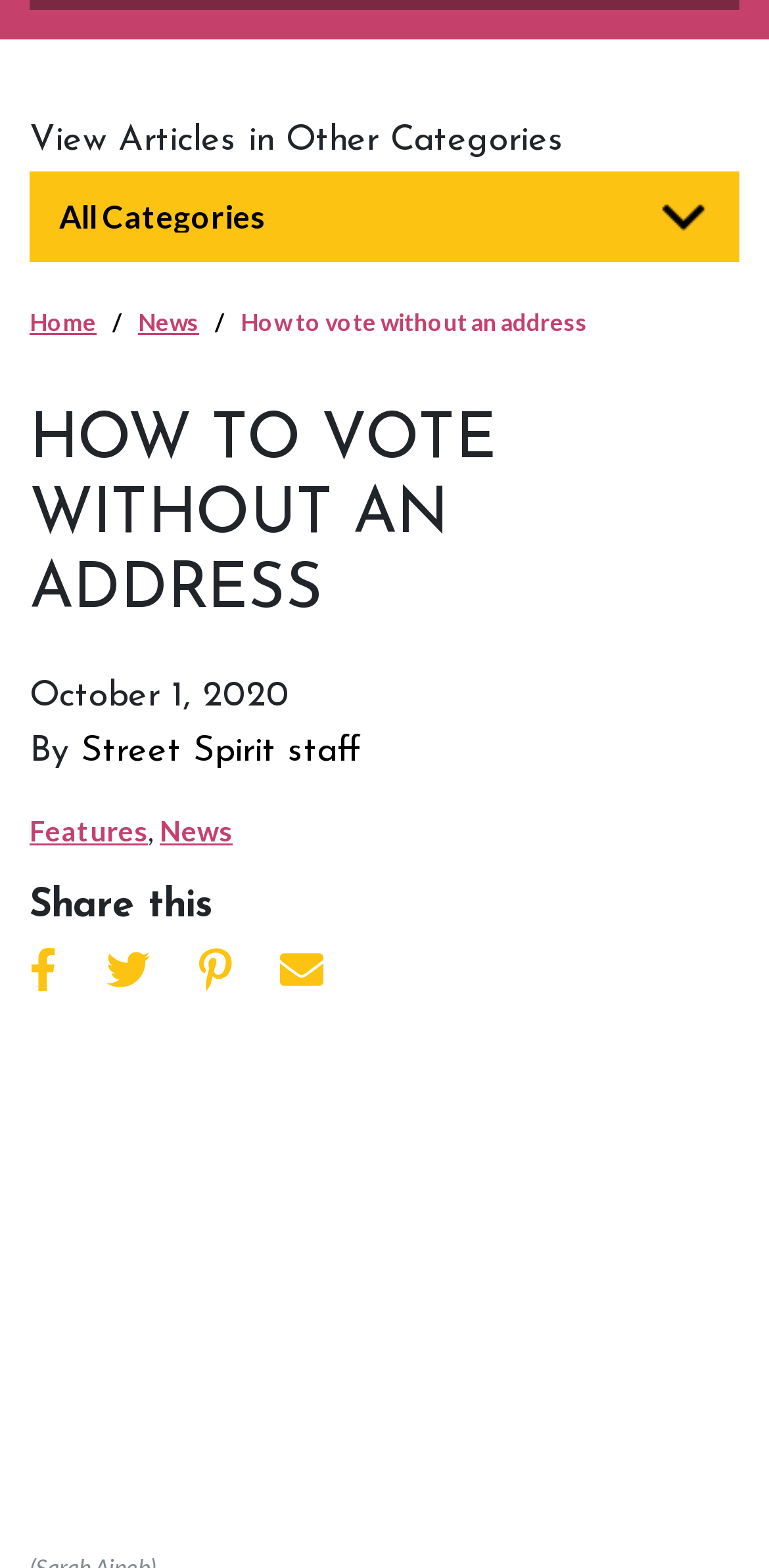Calculate the bounding box coordinates for the UI element based on the following description: "Tweet about it". Ensure the coordinates are four float numbers between 0 and 1, i.e., [left, top, right, bottom].

[0.138, 0.6, 0.194, 0.634]